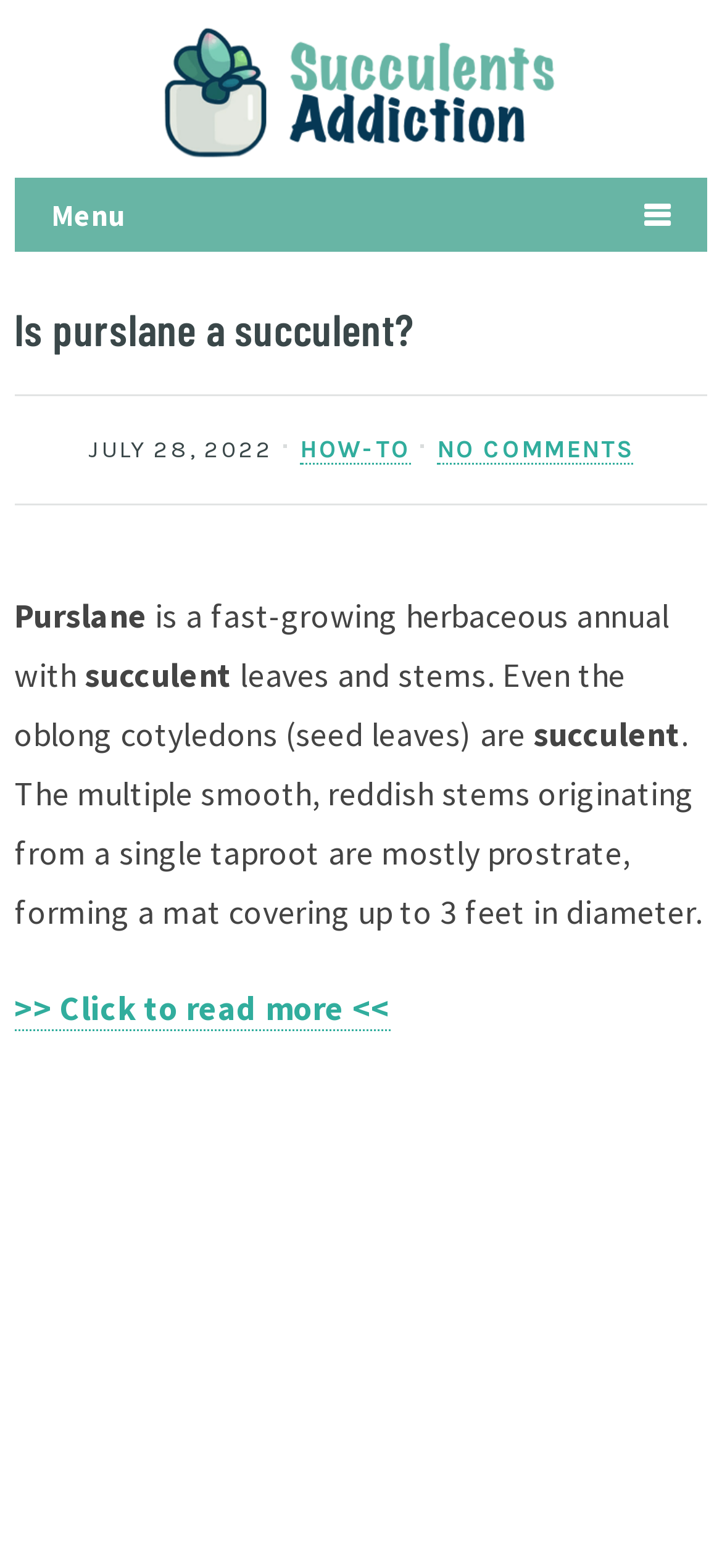What is unique about purslane's seed leaves?
Respond to the question with a well-detailed and thorough answer.

According to the webpage, 'Even the oblong cotyledons (seed leaves) are succulent.' This implies that purslane's seed leaves, also known as cotyledons, have the characteristic of being succulent.